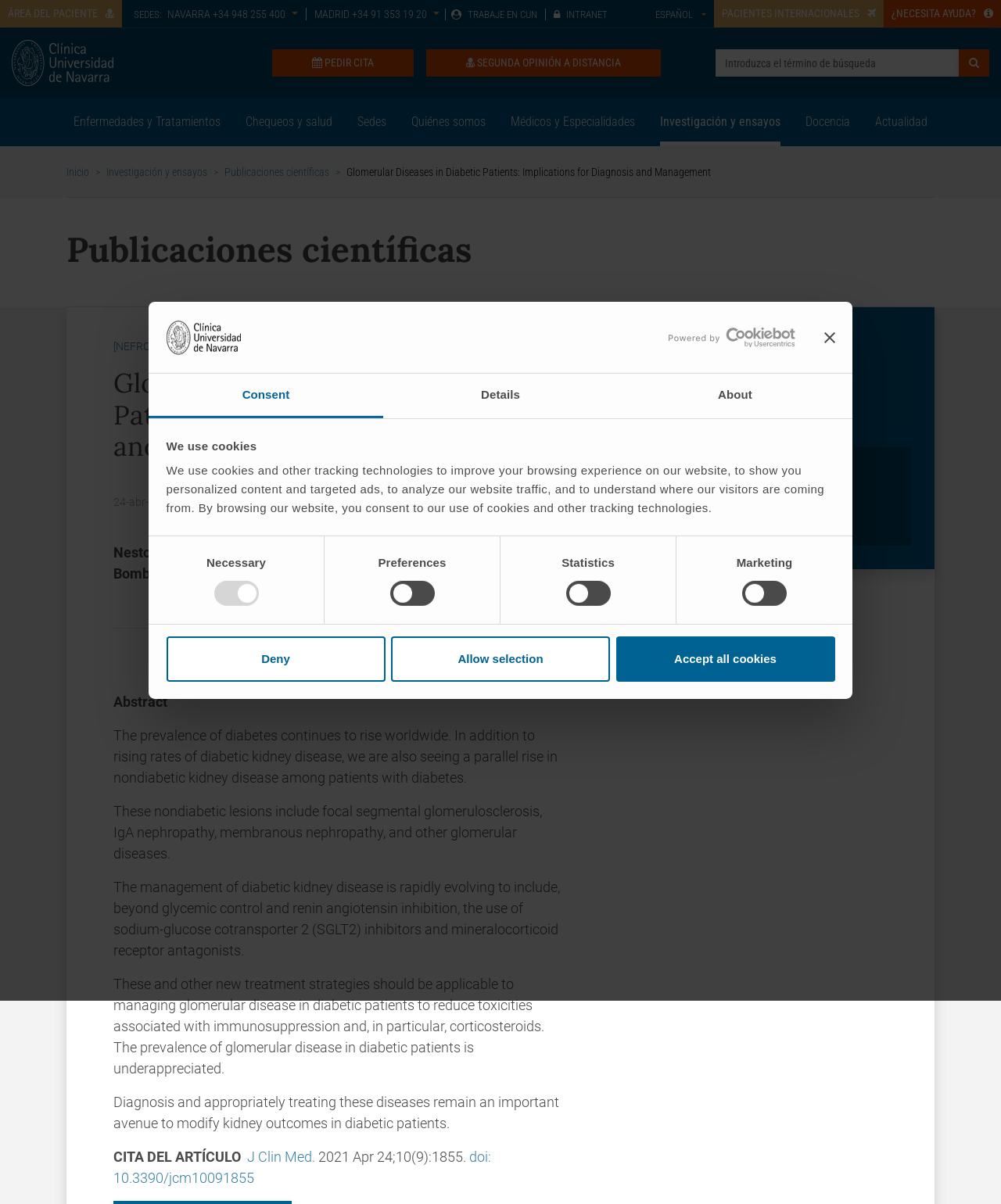From the screenshot, find the bounding box of the UI element matching this description: "Store". Supply the bounding box coordinates in the form [left, top, right, bottom], each a float between 0 and 1.

None